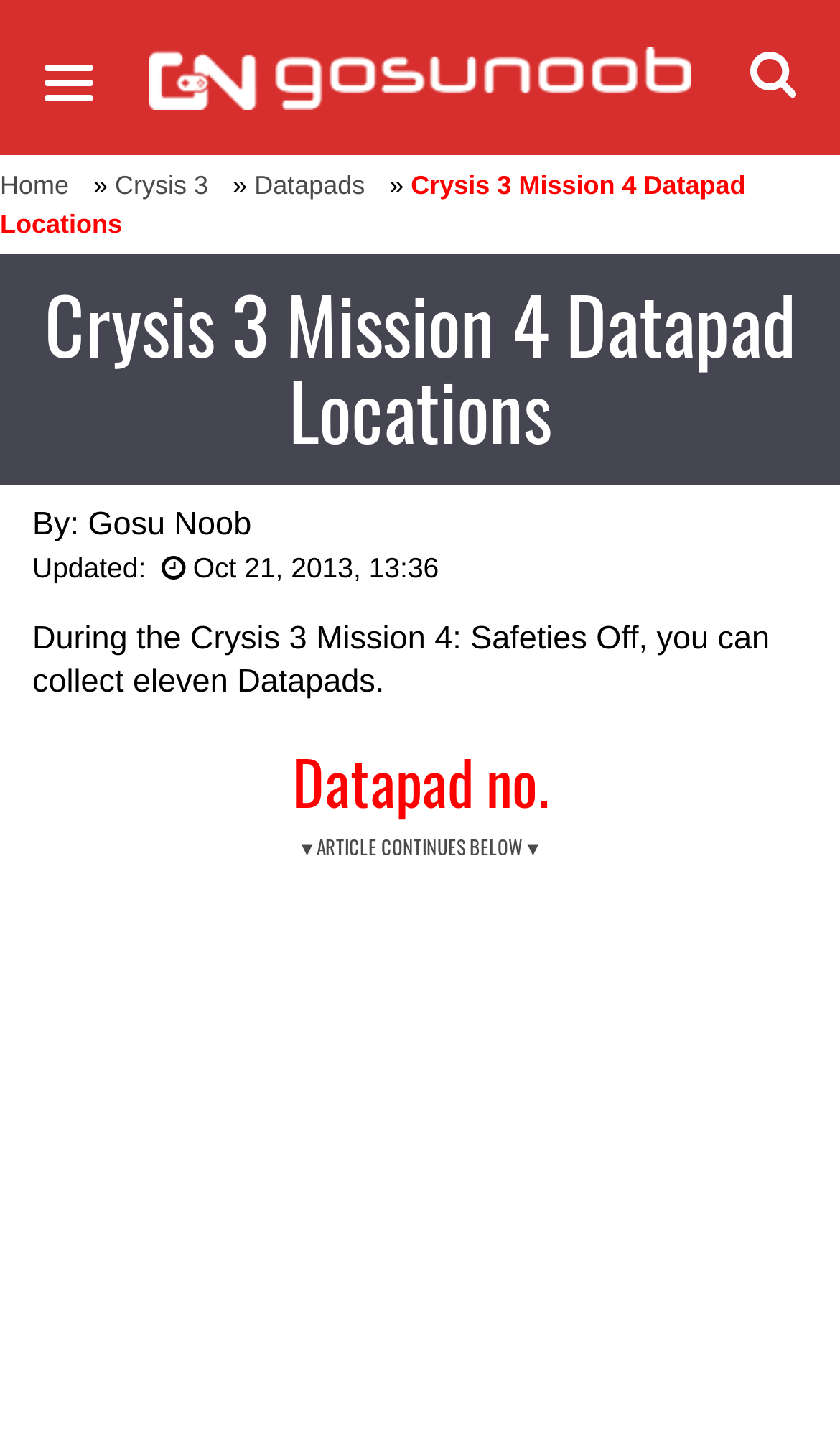Provide a one-word or short-phrase answer to the question:
How many Datapads can be collected in Crysis 3 Mission 4?

eleven